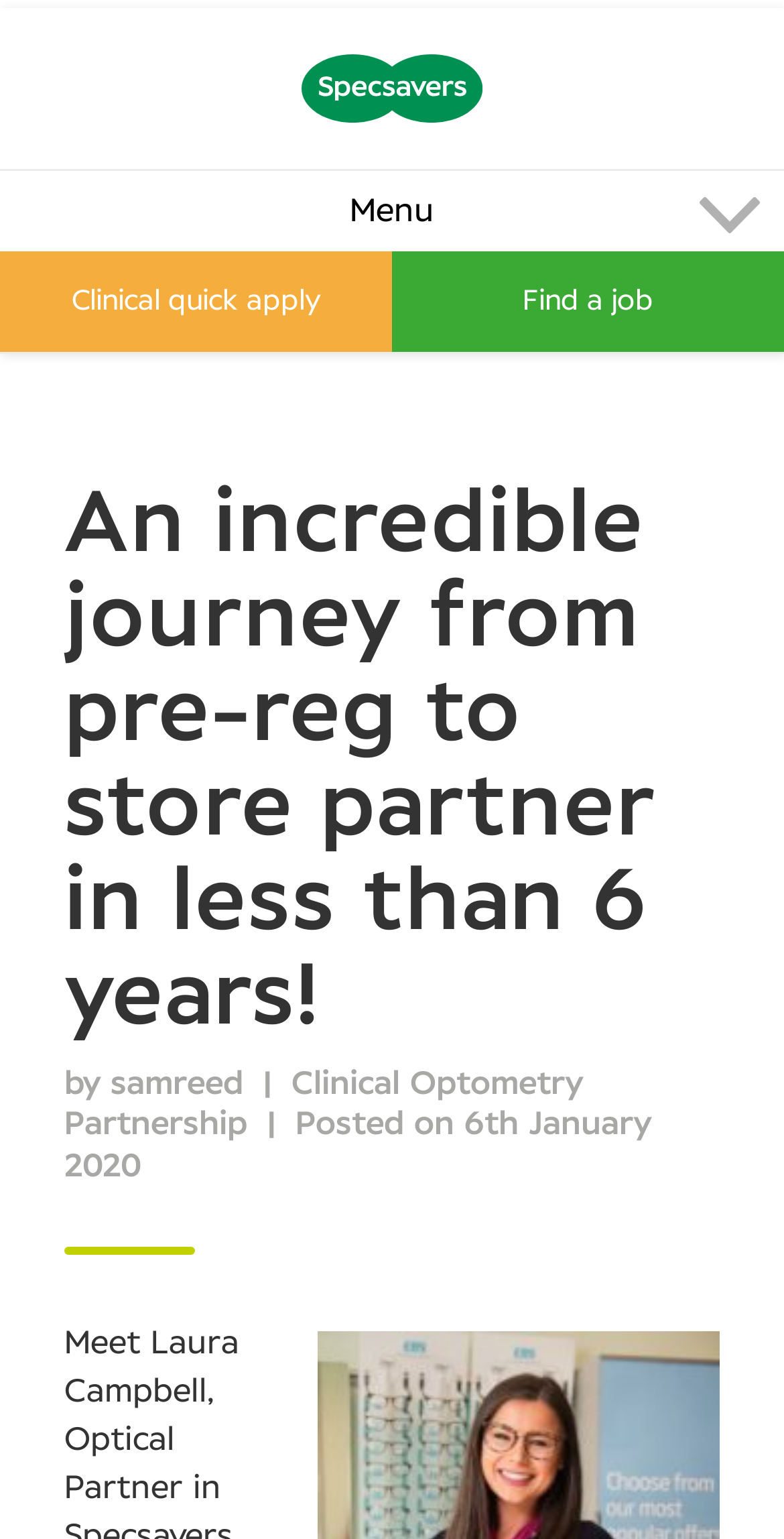Identify and provide the text content of the webpage's primary headline.

An incredible journey from pre-reg to store partner in less than 6 years!  